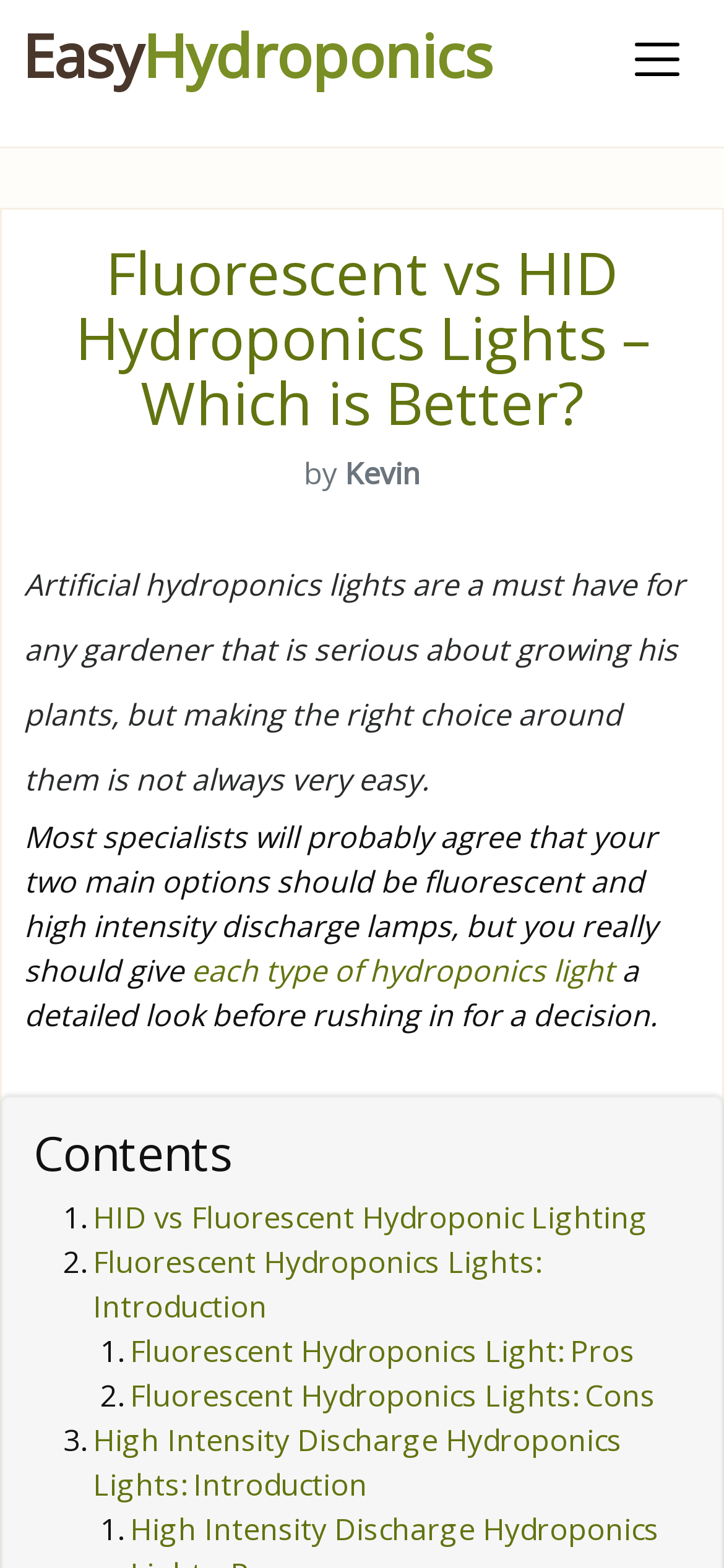Locate the bounding box coordinates of the area to click to fulfill this instruction: "Read about HID vs Fluorescent Hydroponic Lighting". The bounding box should be presented as four float numbers between 0 and 1, in the order [left, top, right, bottom].

[0.128, 0.764, 0.895, 0.79]